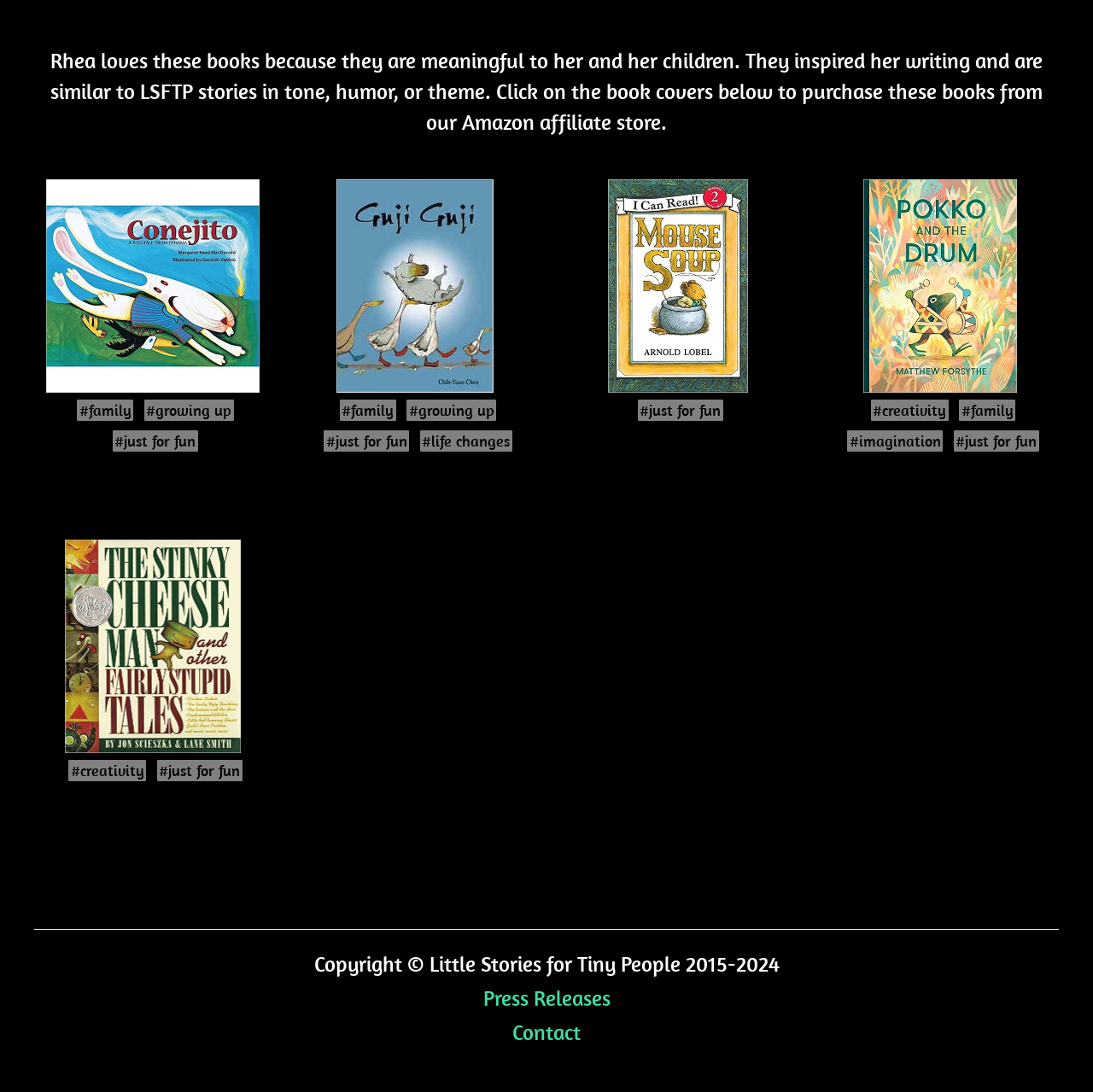Provide your answer in a single word or phrase: 
How many book covers are displayed on the webpage?

5